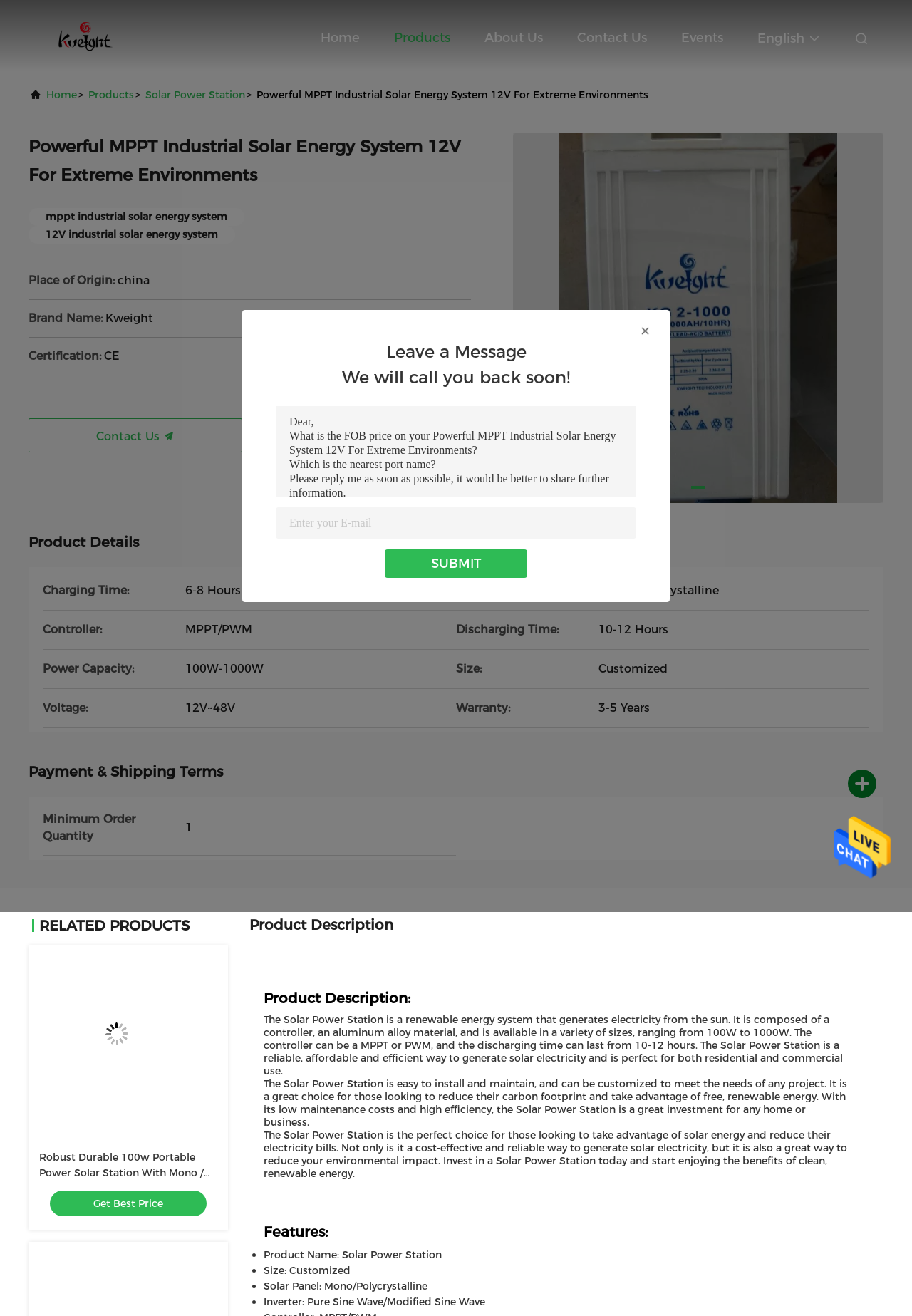Kindly provide the bounding box coordinates of the section you need to click on to fulfill the given instruction: "Click the 'Home' link".

[0.352, 0.012, 0.395, 0.045]